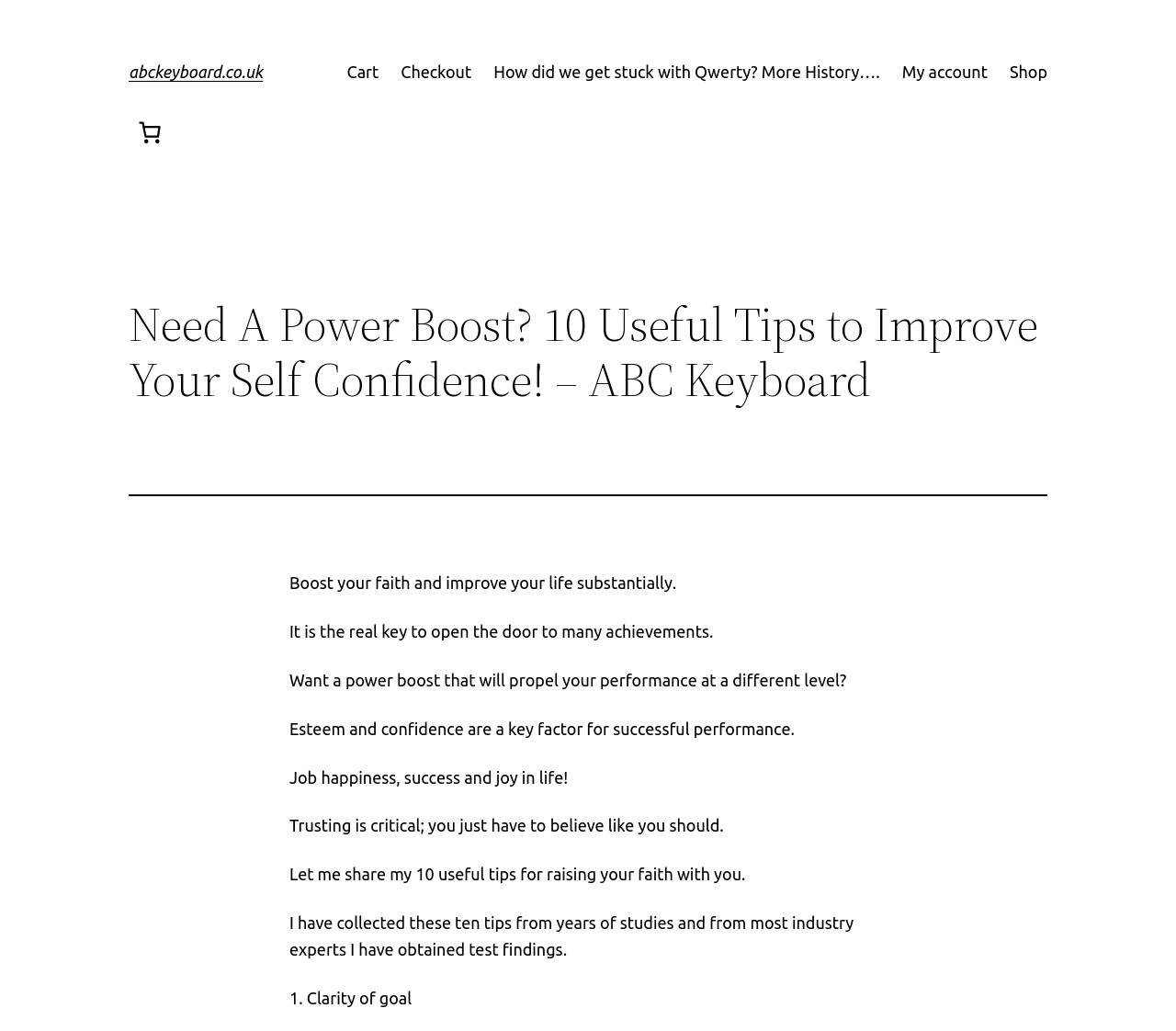Using floating point numbers between 0 and 1, provide the bounding box coordinates in the format (top-left x, top-left y, bottom-right x, bottom-right y). Locate the UI element described here: Checkout

[0.341, 0.057, 0.401, 0.083]